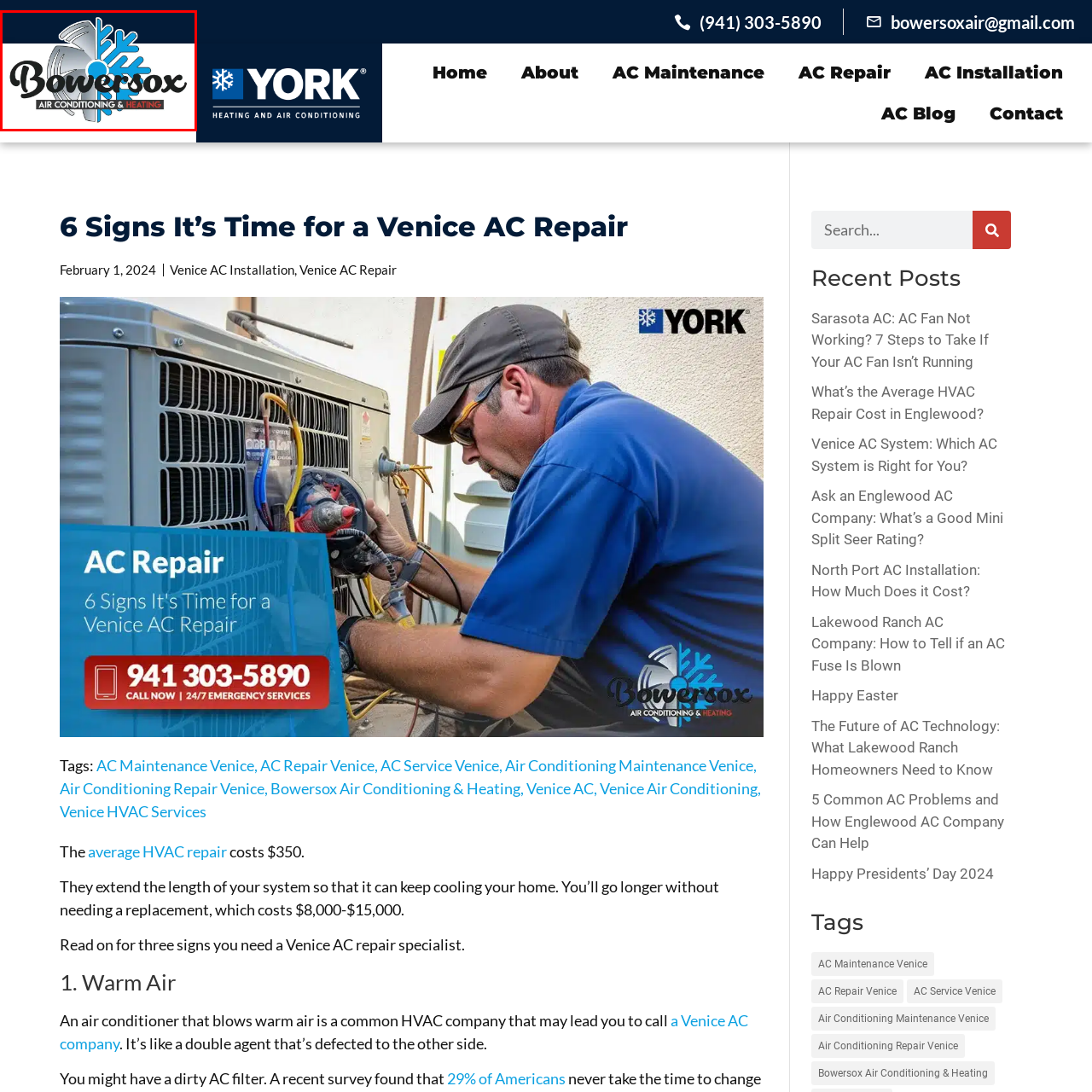Inspect the section within the red border, Where do Bowersox provide their climate control services? Provide a one-word or one-phrase answer.

Venice area and beyond